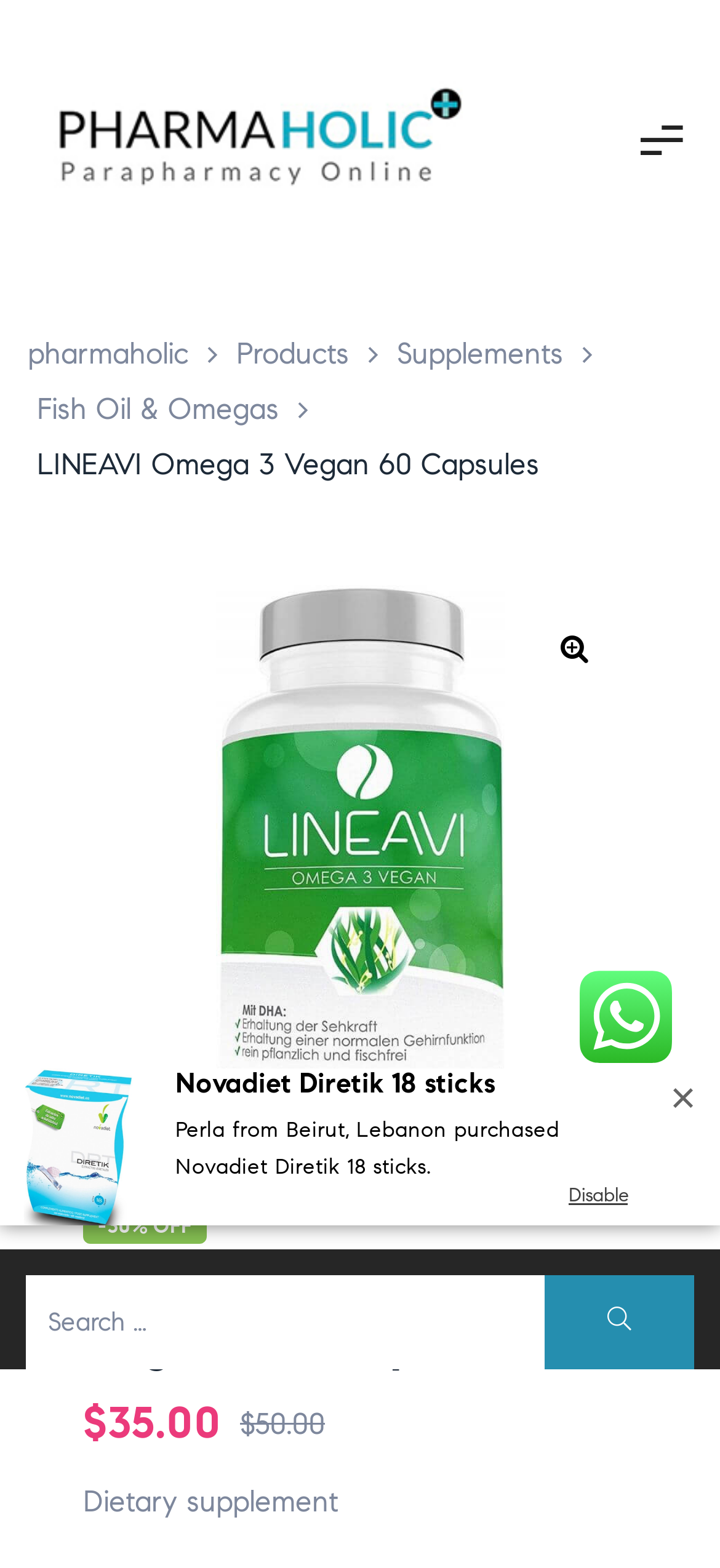What is the price of the product?
We need a detailed and meticulous answer to the question.

I found the price of the product by looking at the insertion element which contains two StaticText elements, one with the text '$' and another with the text '35.00'.